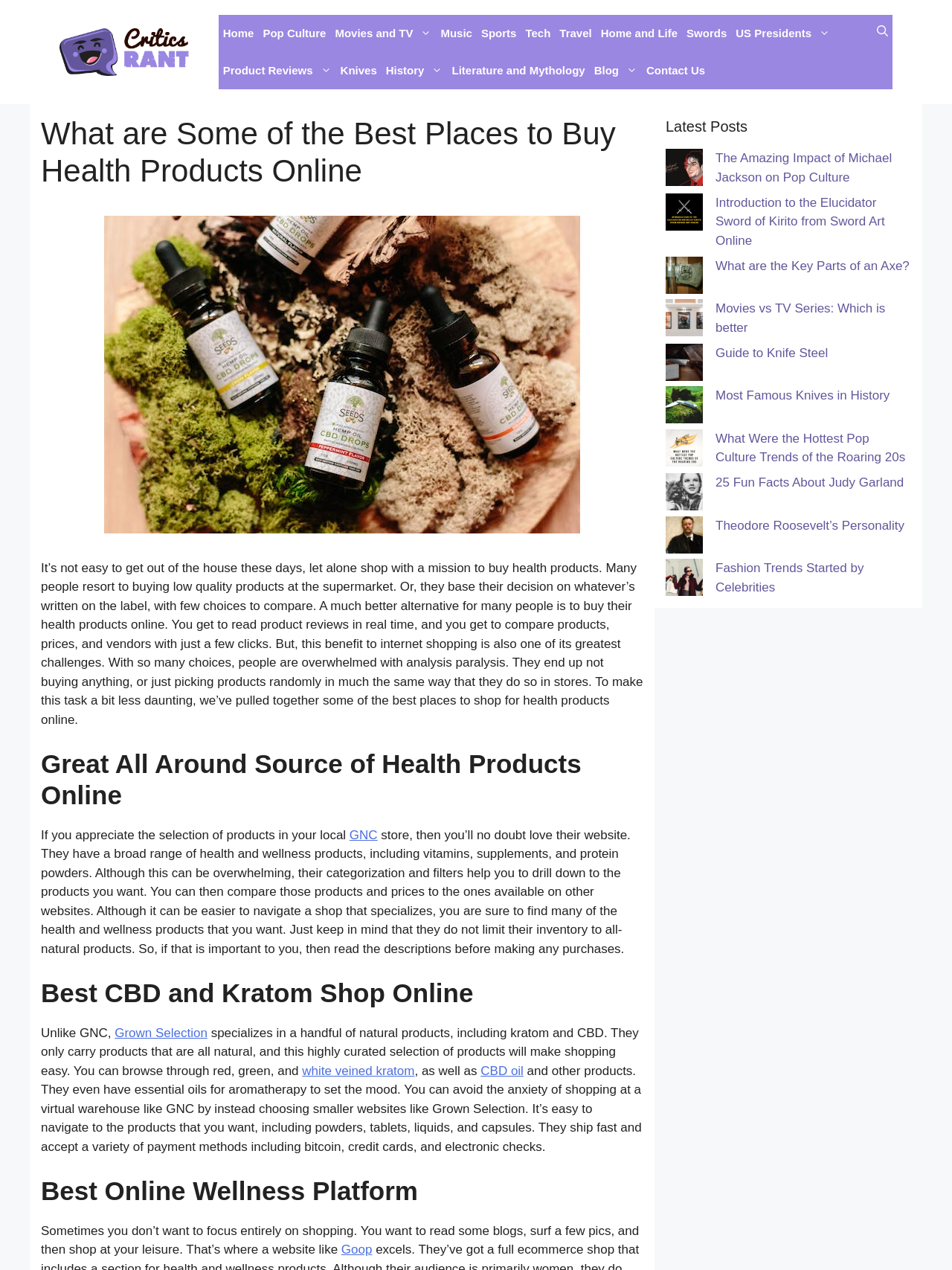Identify the bounding box coordinates of the region that needs to be clicked to carry out this instruction: "Find the author on Mastodon". Provide these coordinates as four float numbers ranging from 0 to 1, i.e., [left, top, right, bottom].

None